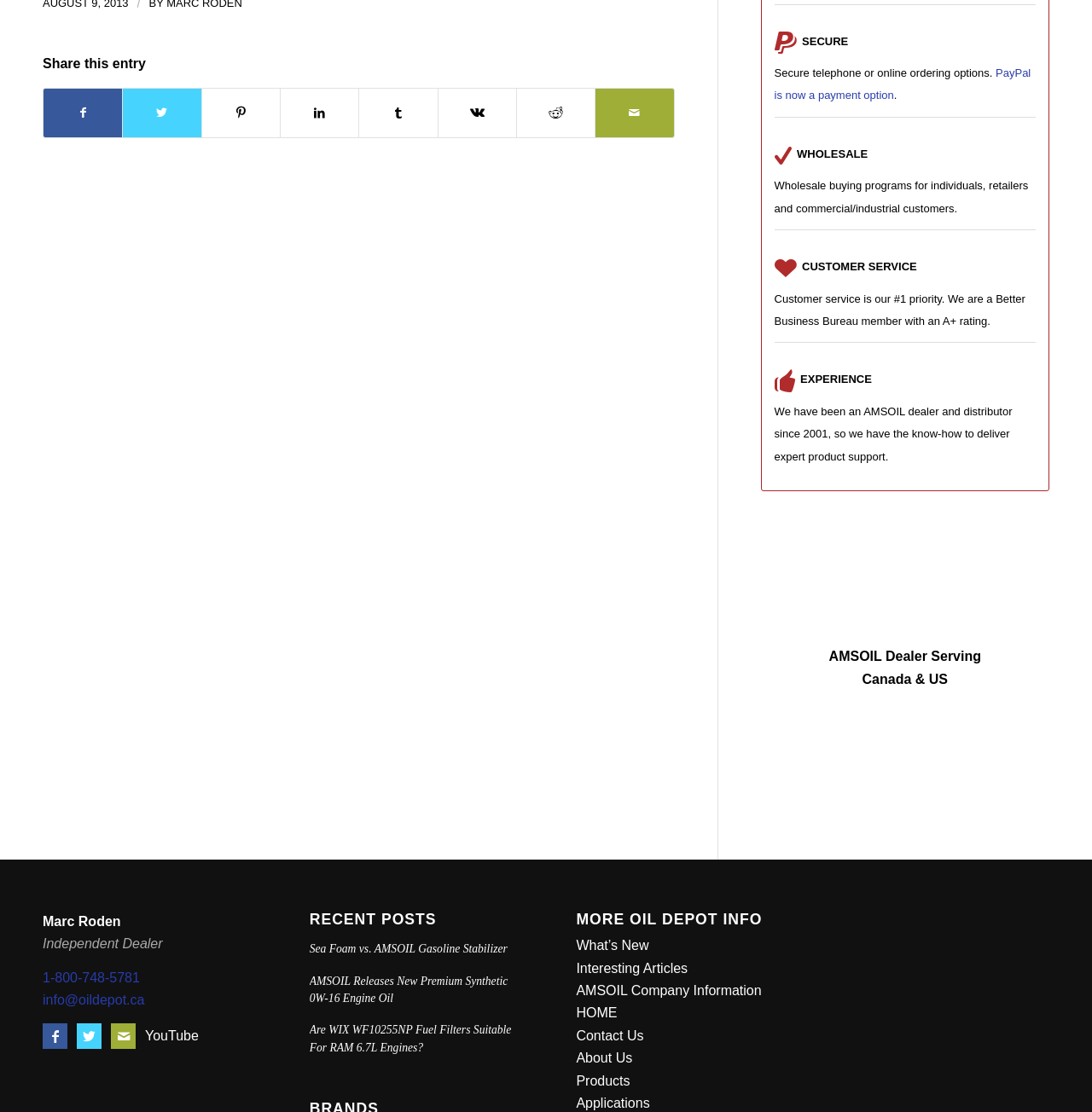Identify the bounding box coordinates for the region to click in order to carry out this instruction: "Share on Facebook". Provide the coordinates using four float numbers between 0 and 1, formatted as [left, top, right, bottom].

[0.04, 0.08, 0.112, 0.123]